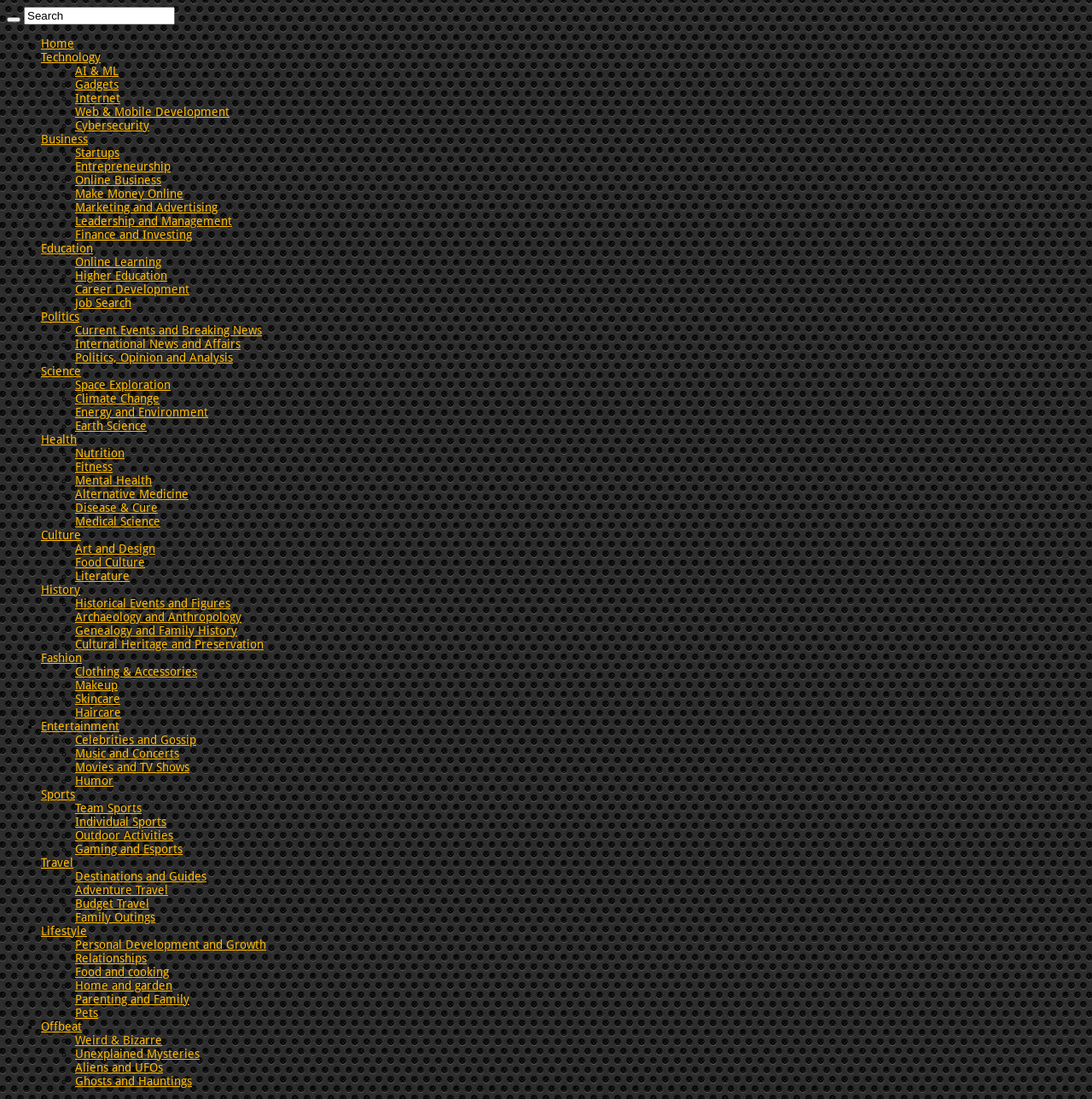Given the element description diet power capsule, predict the bounding box coordinates for the UI element in the webpage screenshot. The format should be (top-left x, top-left y, bottom-right x, bottom-right y), and the values should be between 0 and 1.

None